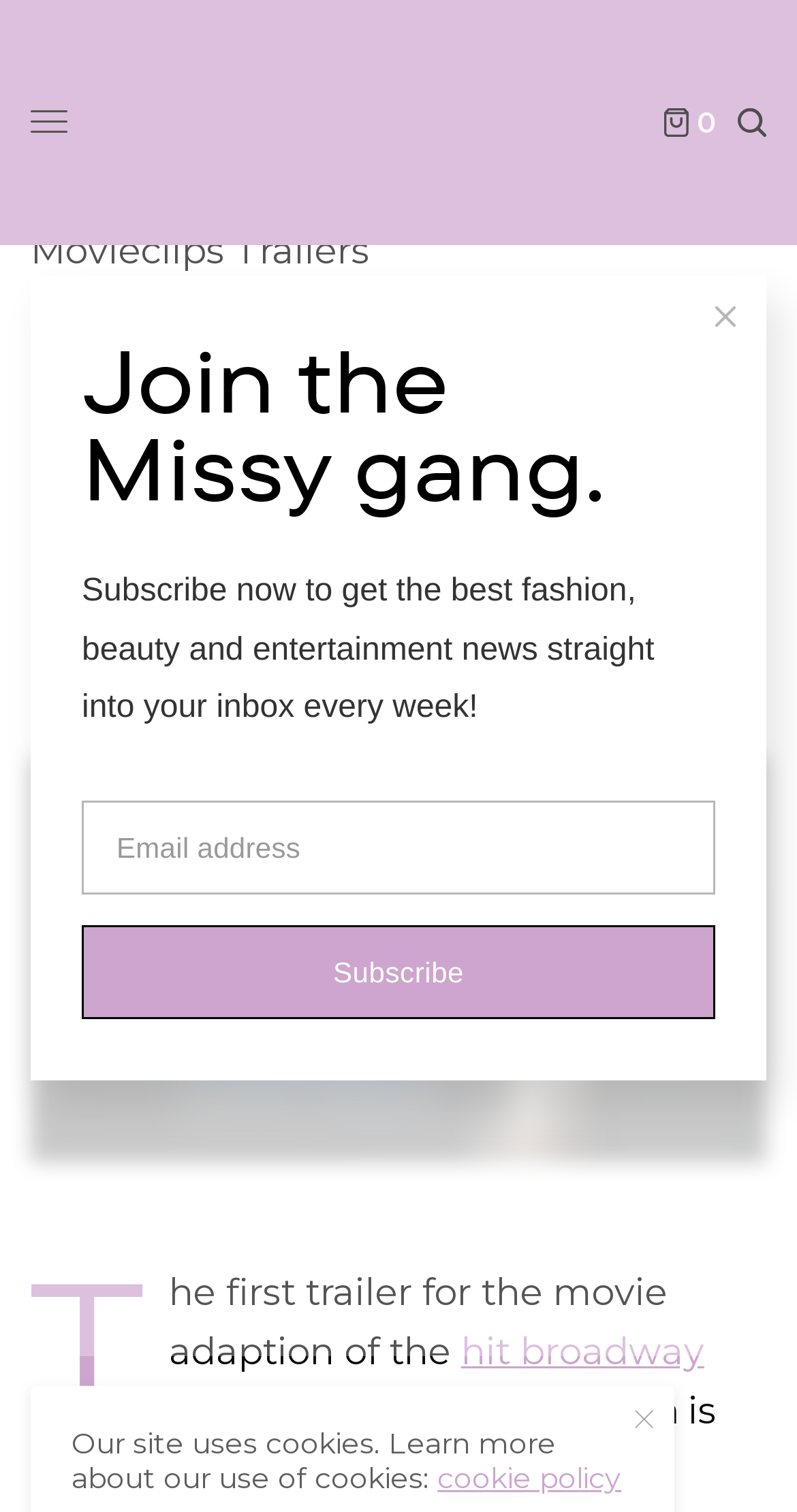Who is the author of the article?
Based on the image, please offer an in-depth response to the question.

The question asks for the author of the article. By analyzing the webpage content, we can find the text 'BY TEAM MISSY' which clearly states the author of the article as 'TEAM MISSY'.